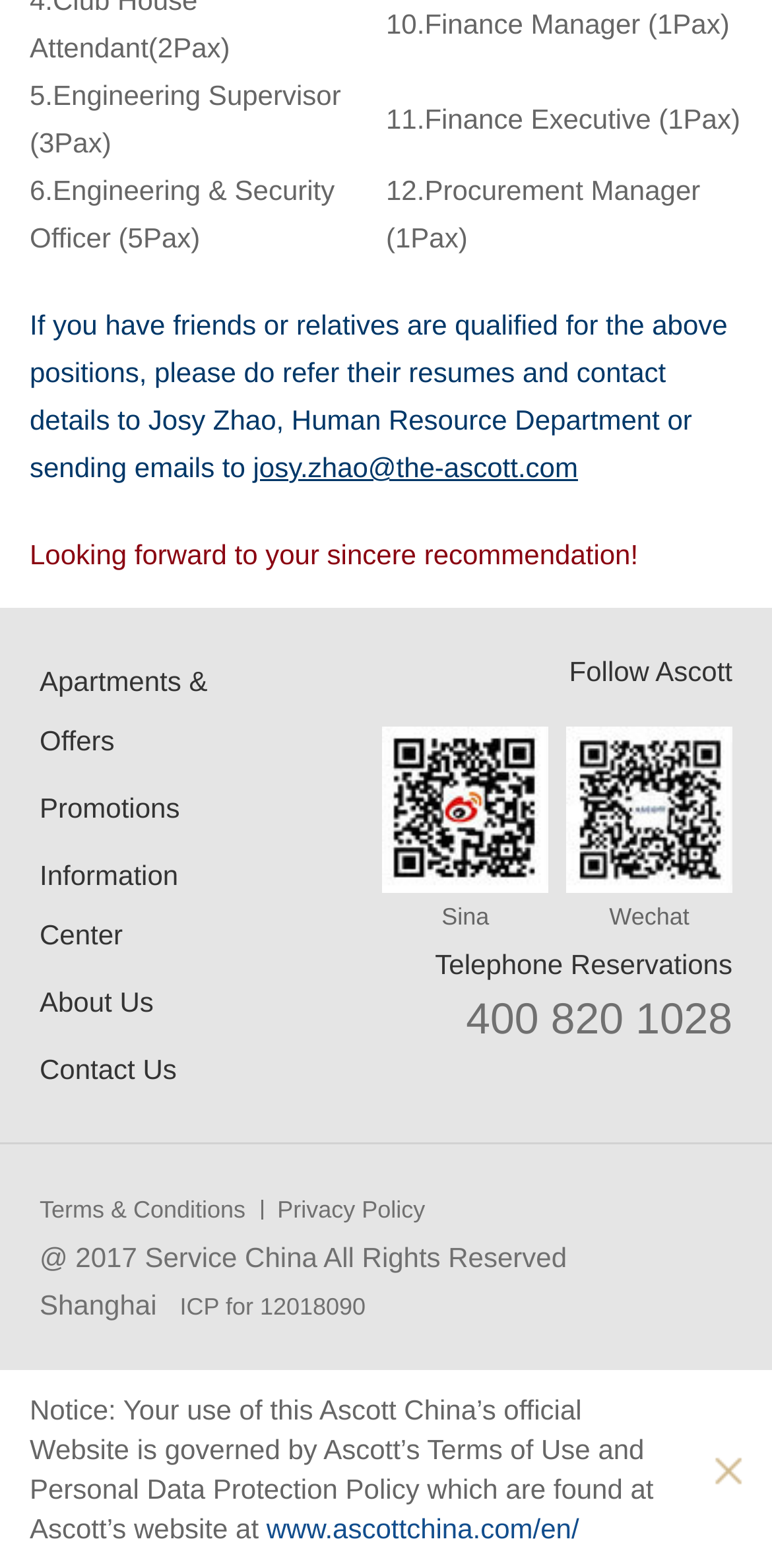Answer in one word or a short phrase: 
What is the website URL mentioned at the bottom?

www.ascottchina.com/en/